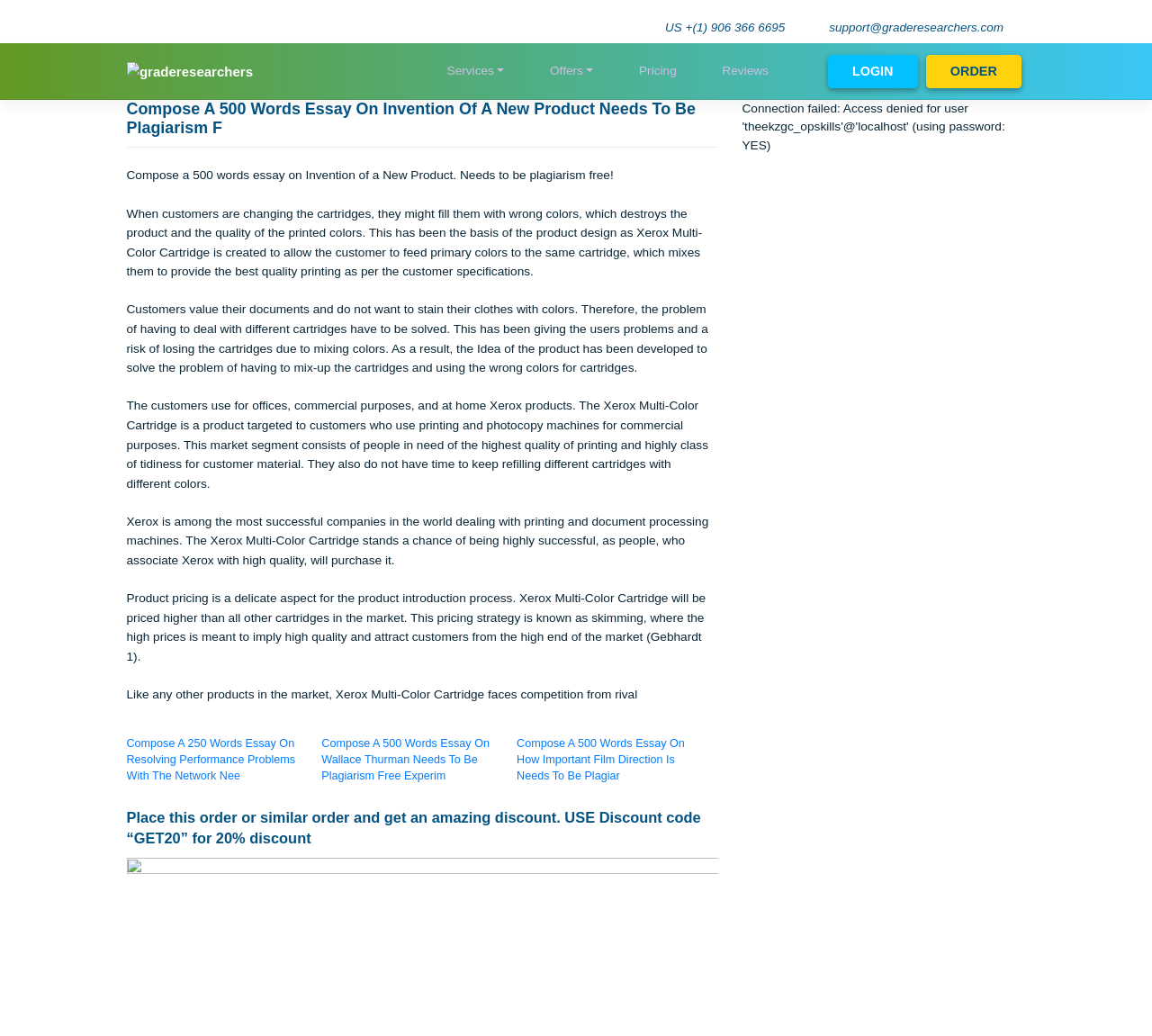Pinpoint the bounding box coordinates of the area that should be clicked to complete the following instruction: "Click the 'LOGIN' button". The coordinates must be given as four float numbers between 0 and 1, i.e., [left, top, right, bottom].

[0.81, 0.06, 0.873, 0.093]